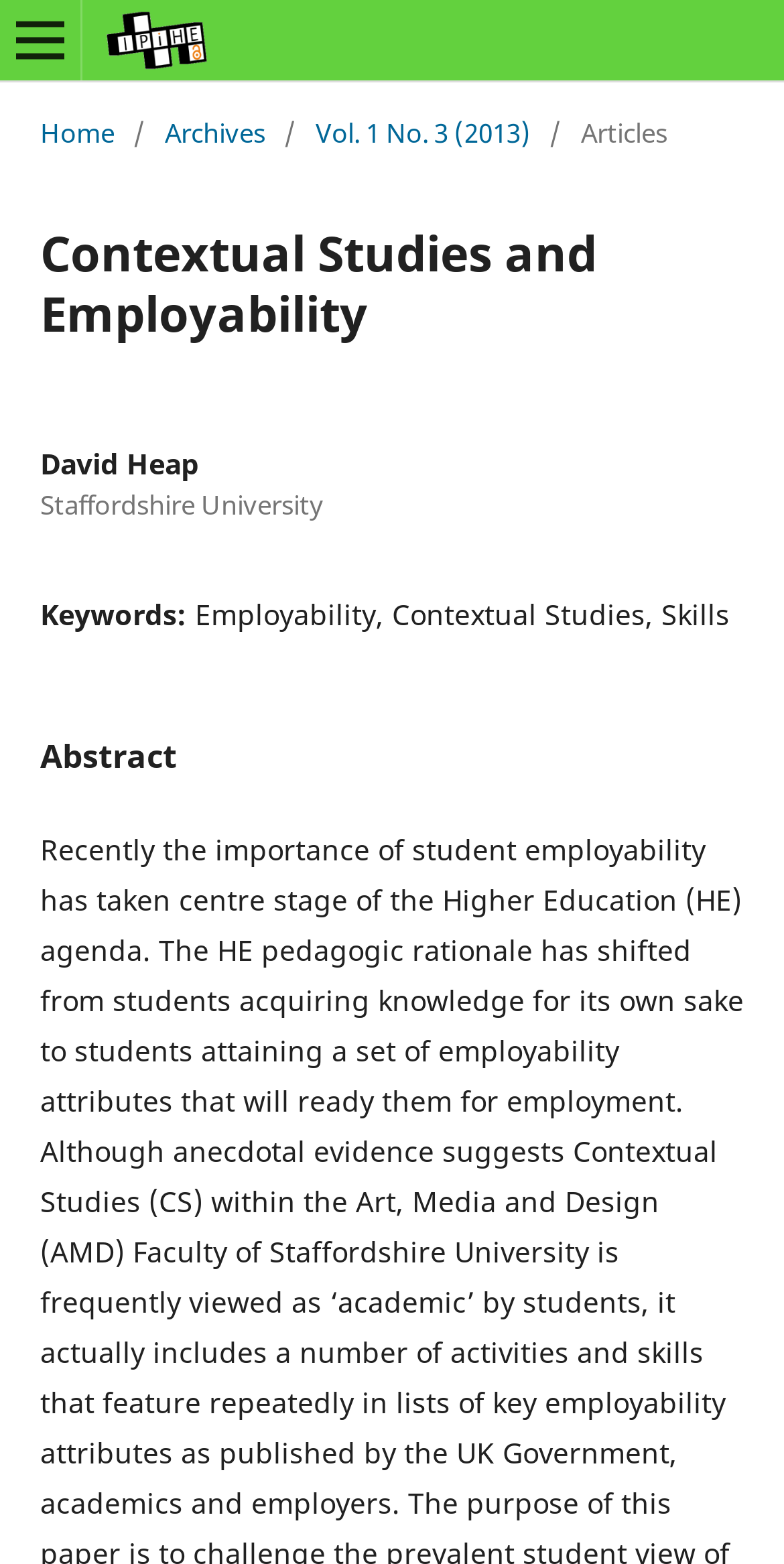What is the affiliation of the author?
Craft a detailed and extensive response to the question.

The text 'Staffordshire University' is present on the page, which suggests that the author, David Heap, is affiliated with Staffordshire University.